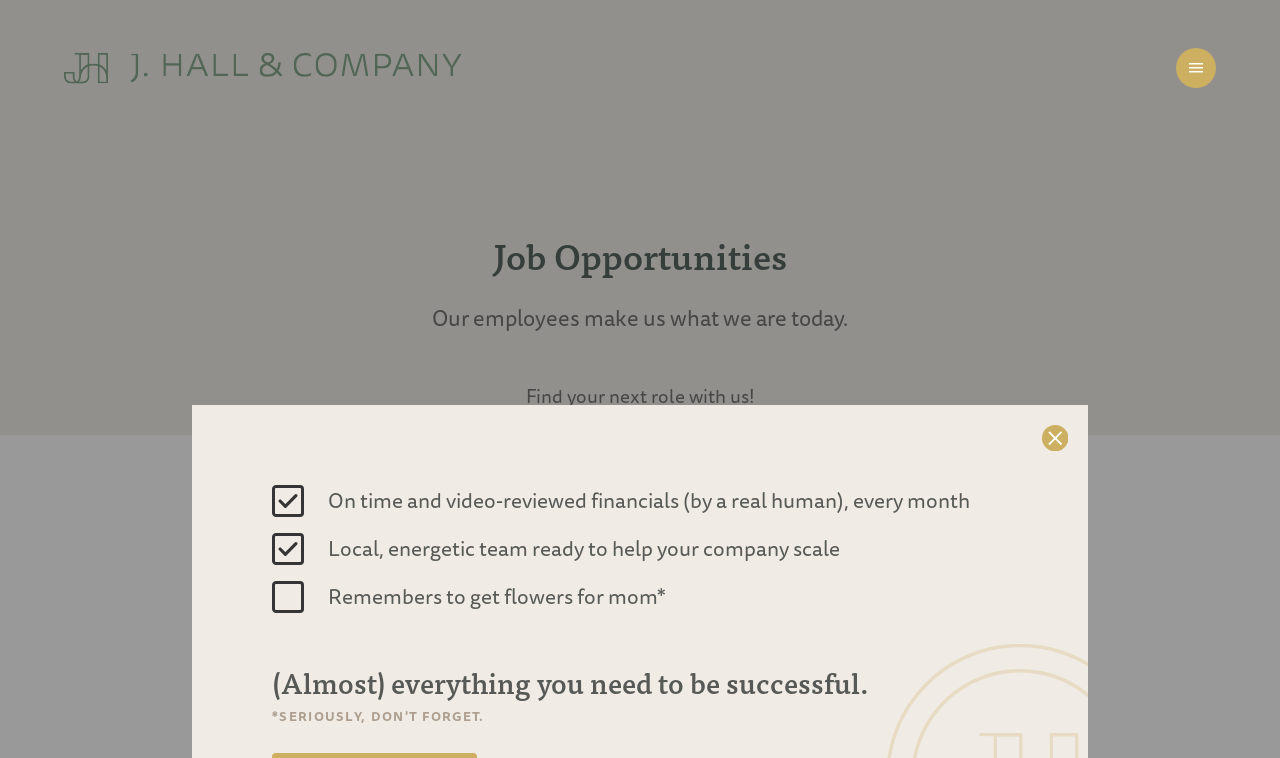What is the purpose of the button at the top right corner?
Based on the visual, give a brief answer using one word or a short phrase.

Open navigation